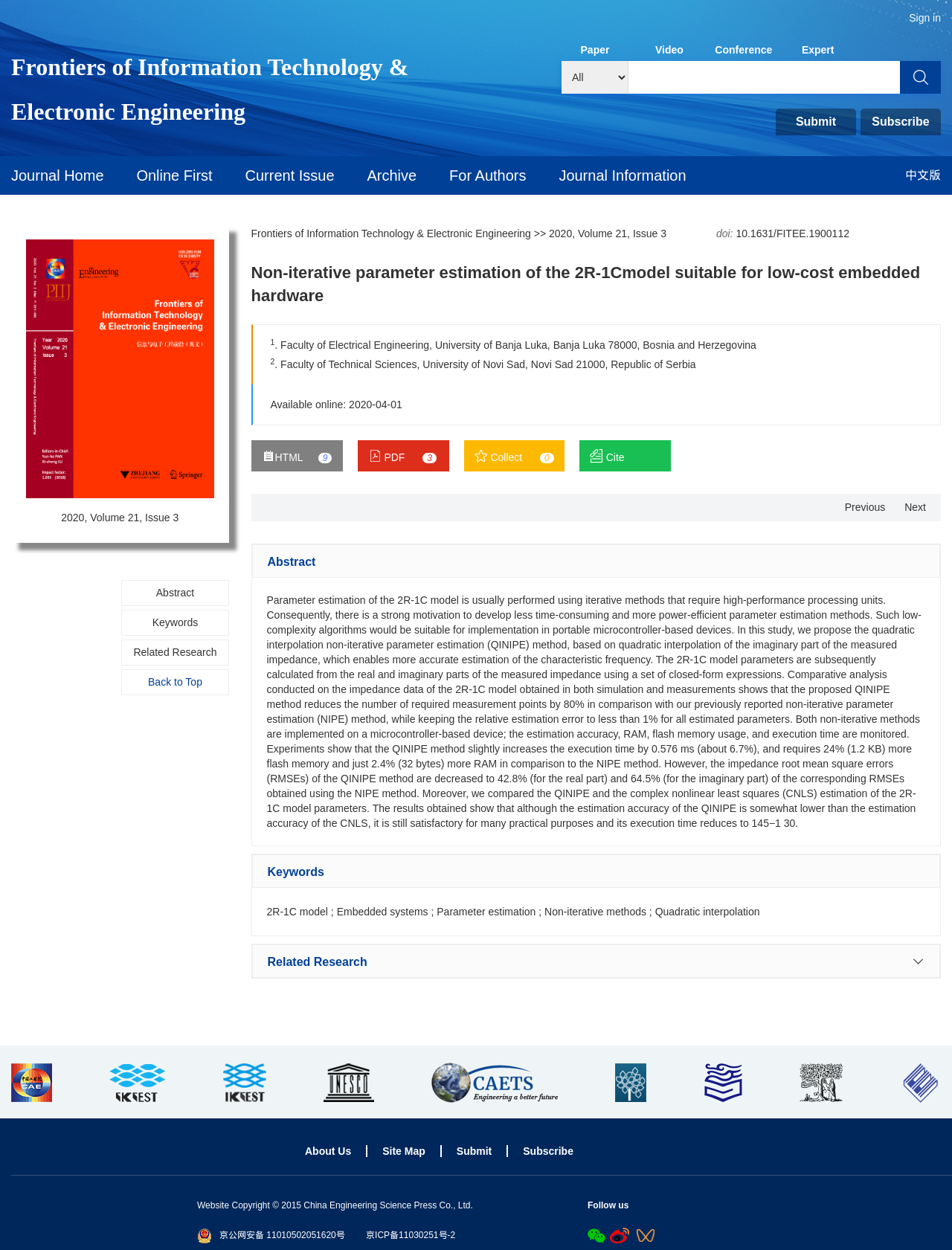Determine the bounding box coordinates of the region I should click to achieve the following instruction: "Cite this paper". Ensure the bounding box coordinates are four float numbers between 0 and 1, i.e., [left, top, right, bottom].

[0.608, 0.352, 0.705, 0.377]